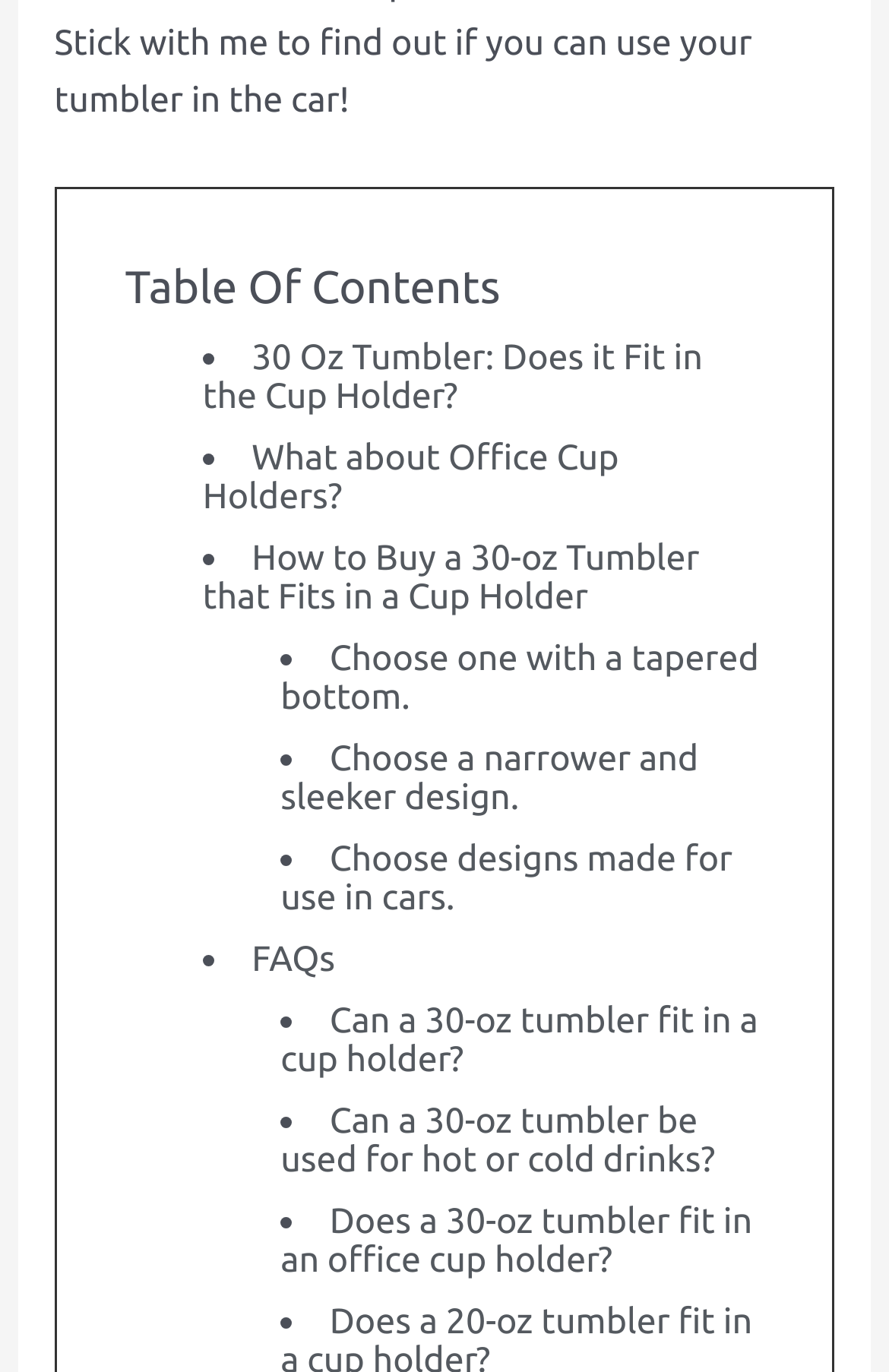Utilize the details in the image to thoroughly answer the following question: What is the topic of the first link?

The first link is '30 Oz Tumbler: Does it Fit in the Cup Holder?', so the topic of the first link is about 30 Oz Tumbler.